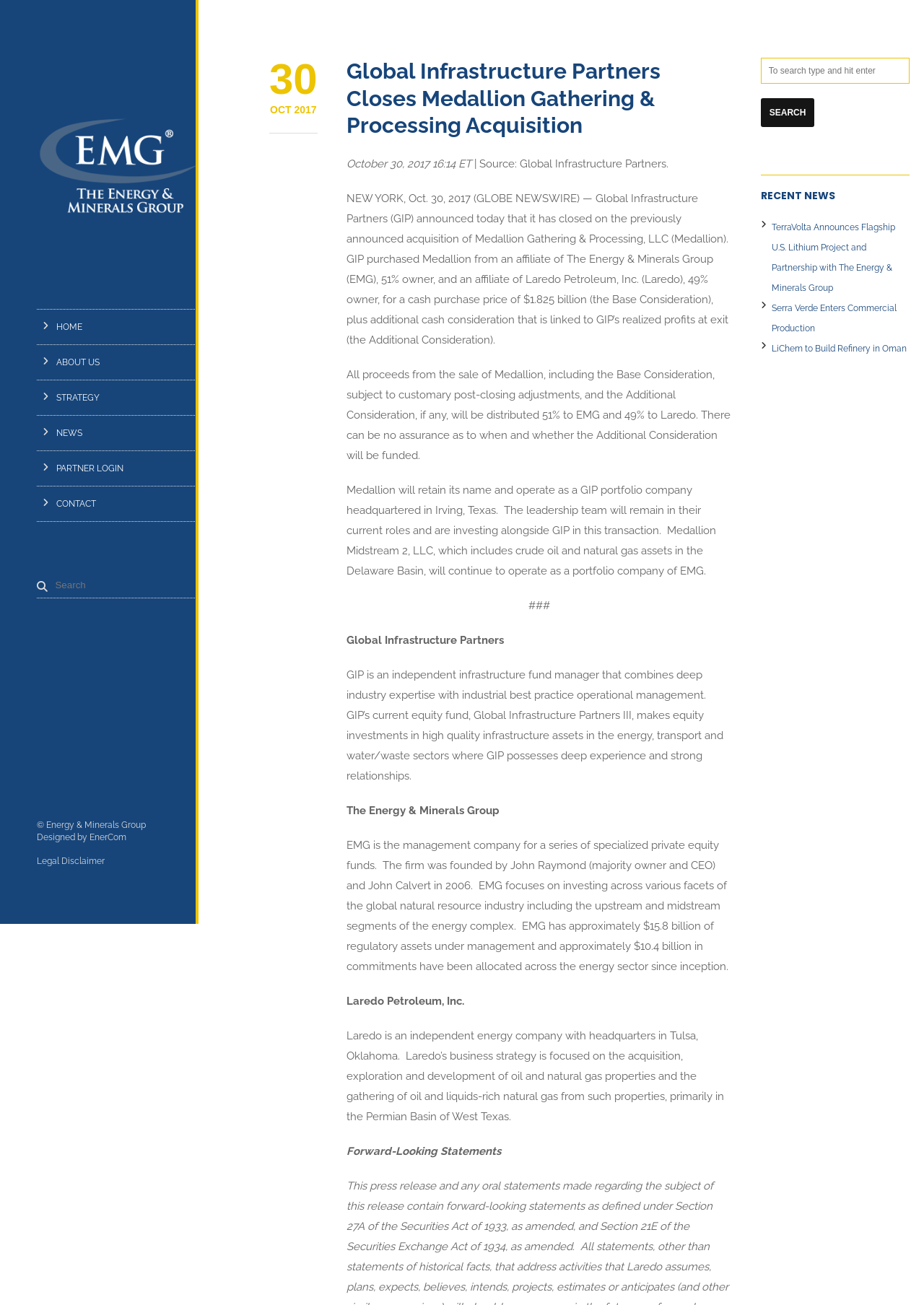What is the name of the company that focuses on investing across various facets of the global natural resource industry?
Please look at the screenshot and answer in one word or a short phrase.

The Energy & Minerals Group